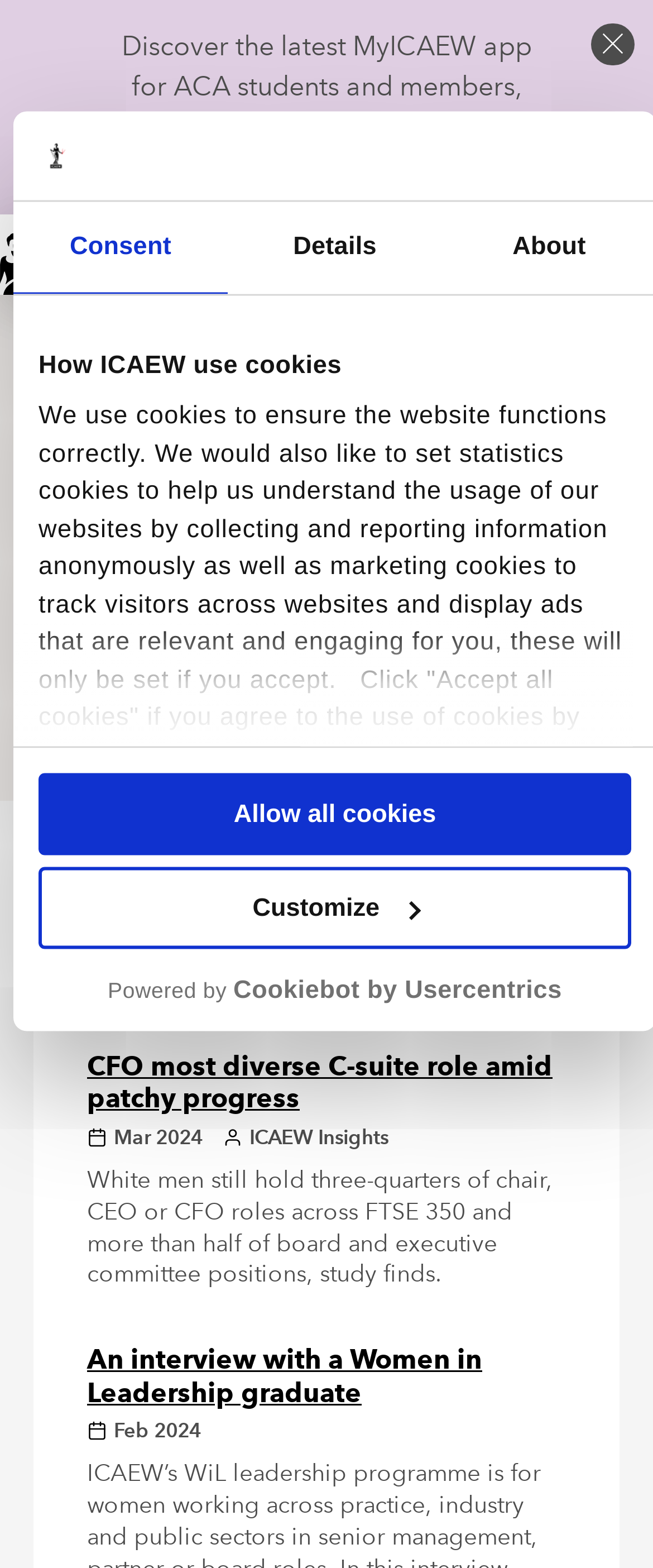Respond to the question below with a single word or phrase:
What is the purpose of the 'Customize' button?

To manage cookies